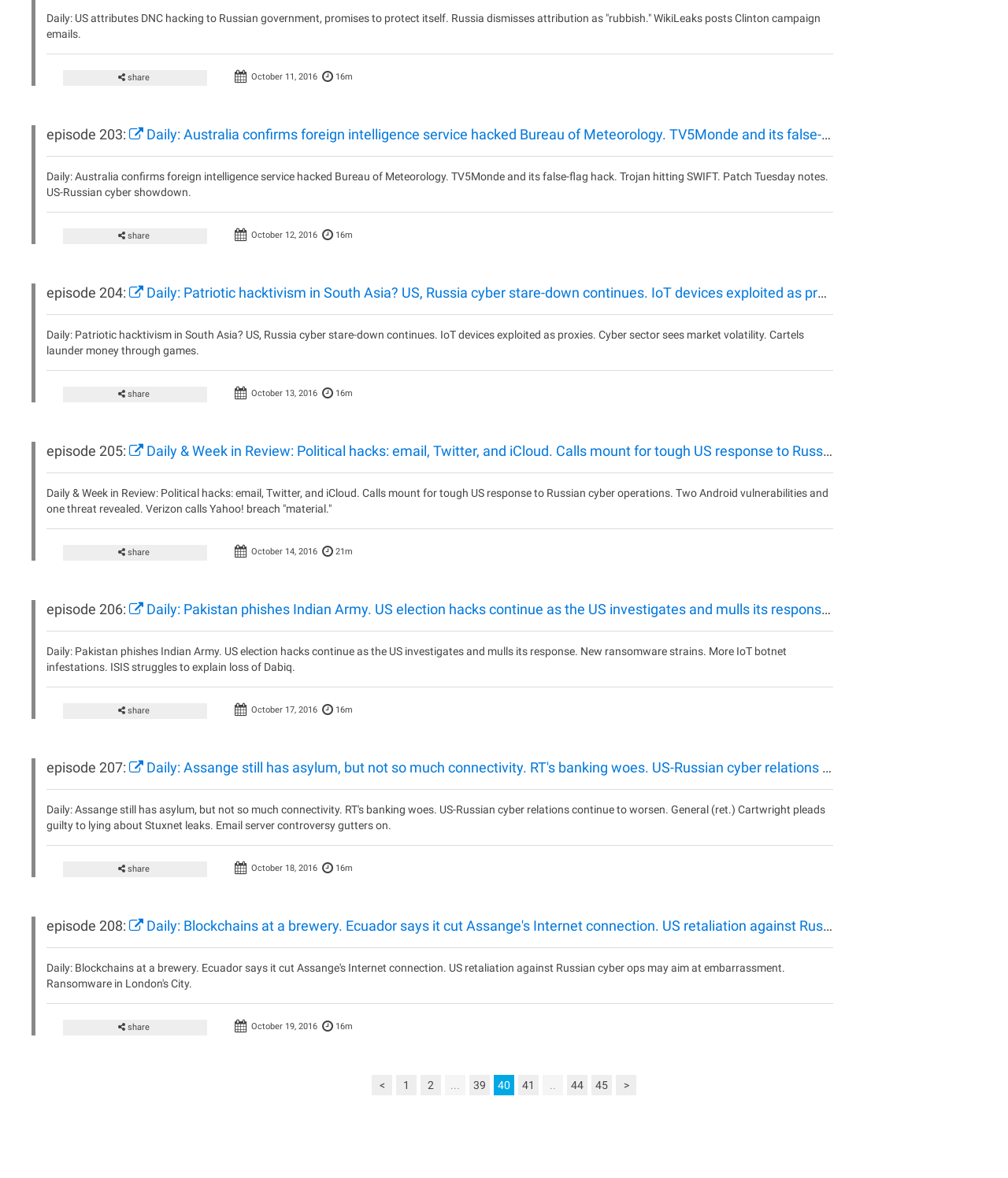Using the details from the image, please elaborate on the following question: What is the duration of episode 203?

By looking at the StaticText element with the text '16m' under the heading element of episode 203, I can determine that the duration of episode 203 is 16 minutes.